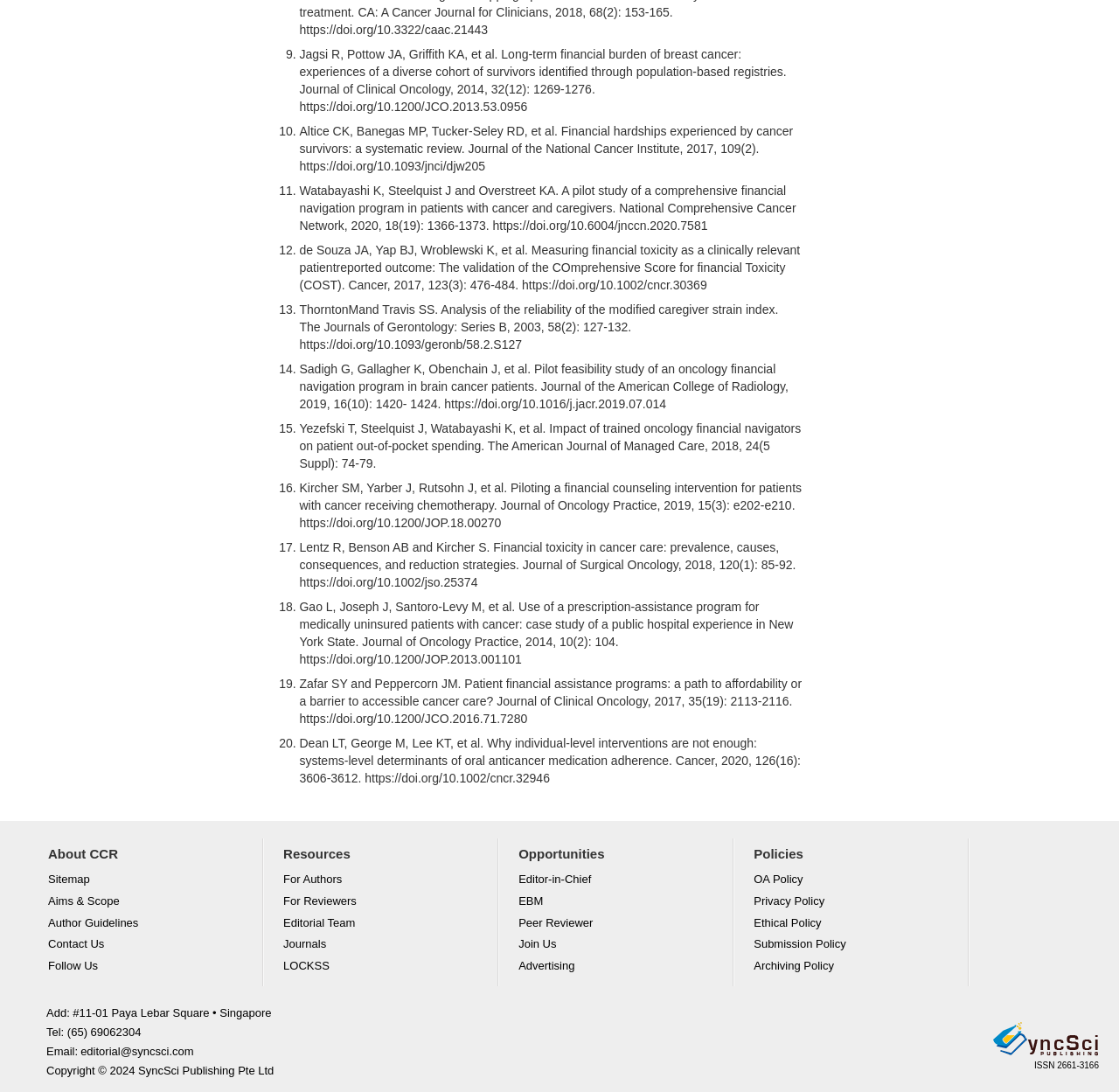Based on the element description "Aims & Scope", predict the bounding box coordinates of the UI element.

[0.043, 0.819, 0.107, 0.831]